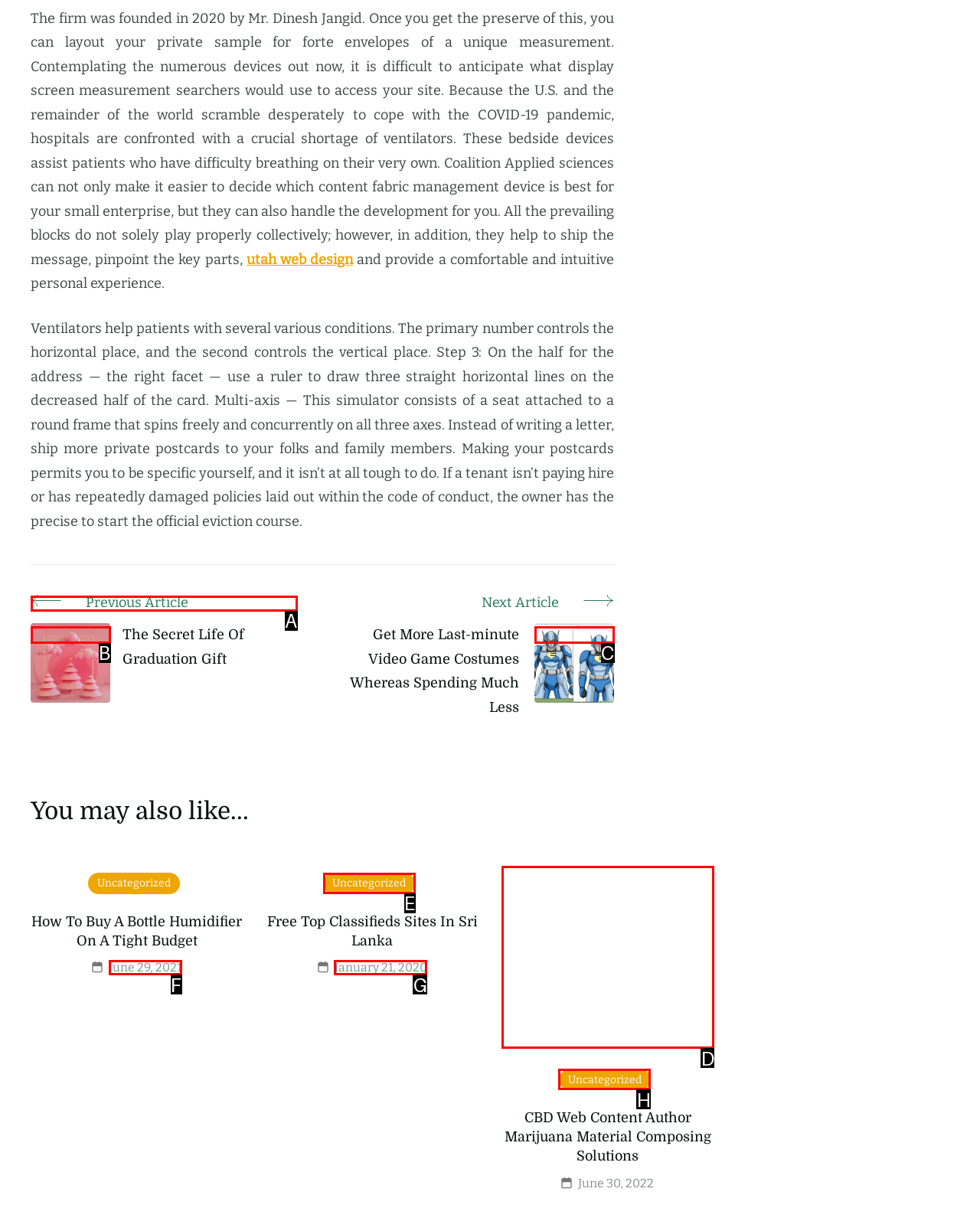Find the UI element described as: Previous Article
Reply with the letter of the appropriate option.

A